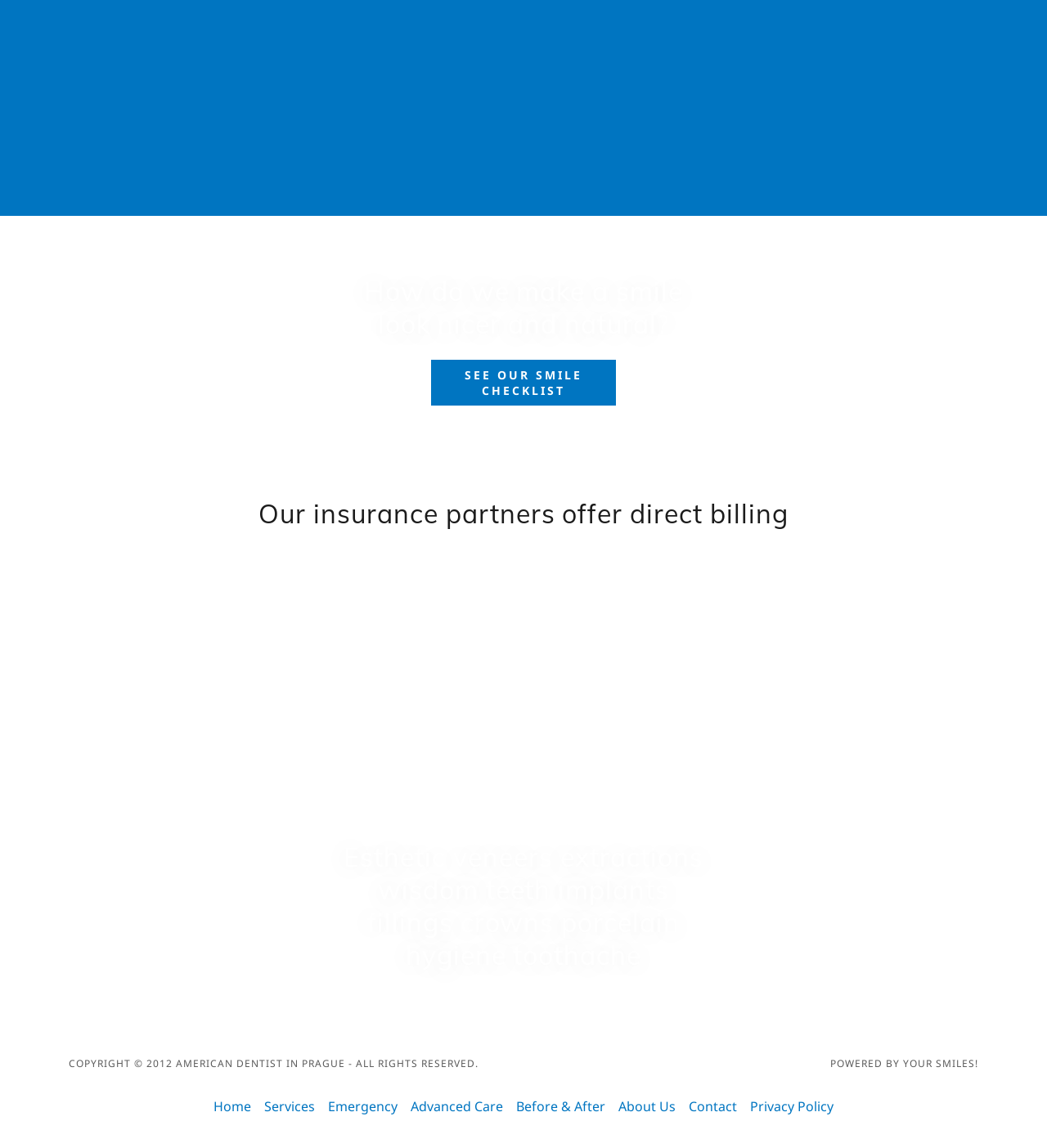What is the copyright year mentioned on the webpage?
With the help of the image, please provide a detailed response to the question.

The copyright information at the bottom of the webpage states 'COPYRIGHT © 2012 AMERICAN DENTIST IN PRAGUE - ALL RIGHTS RESERVED.', indicating that the copyright year is 2012.